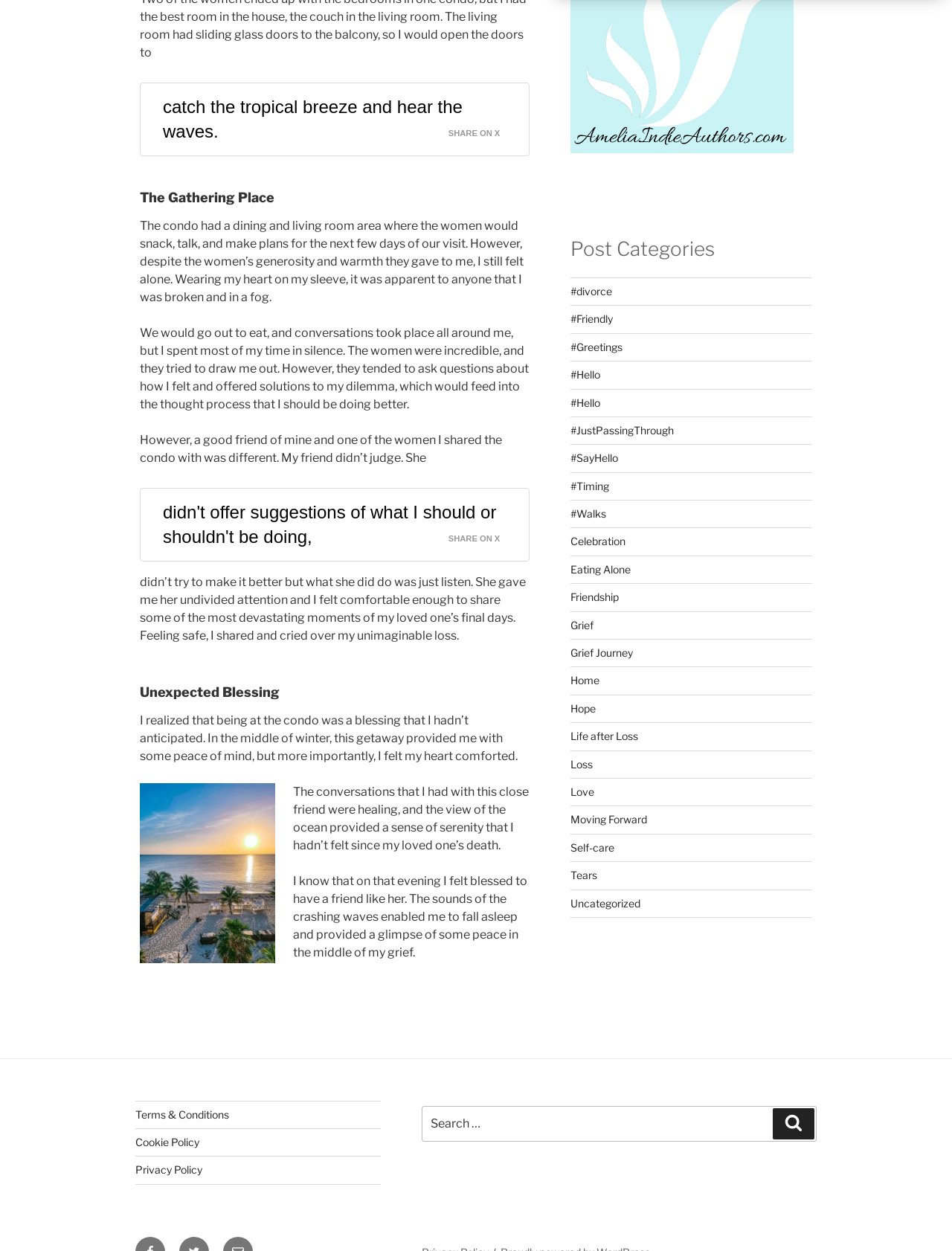Highlight the bounding box coordinates of the element you need to click to perform the following instruction: "View the terms and conditions."

[0.142, 0.886, 0.241, 0.896]